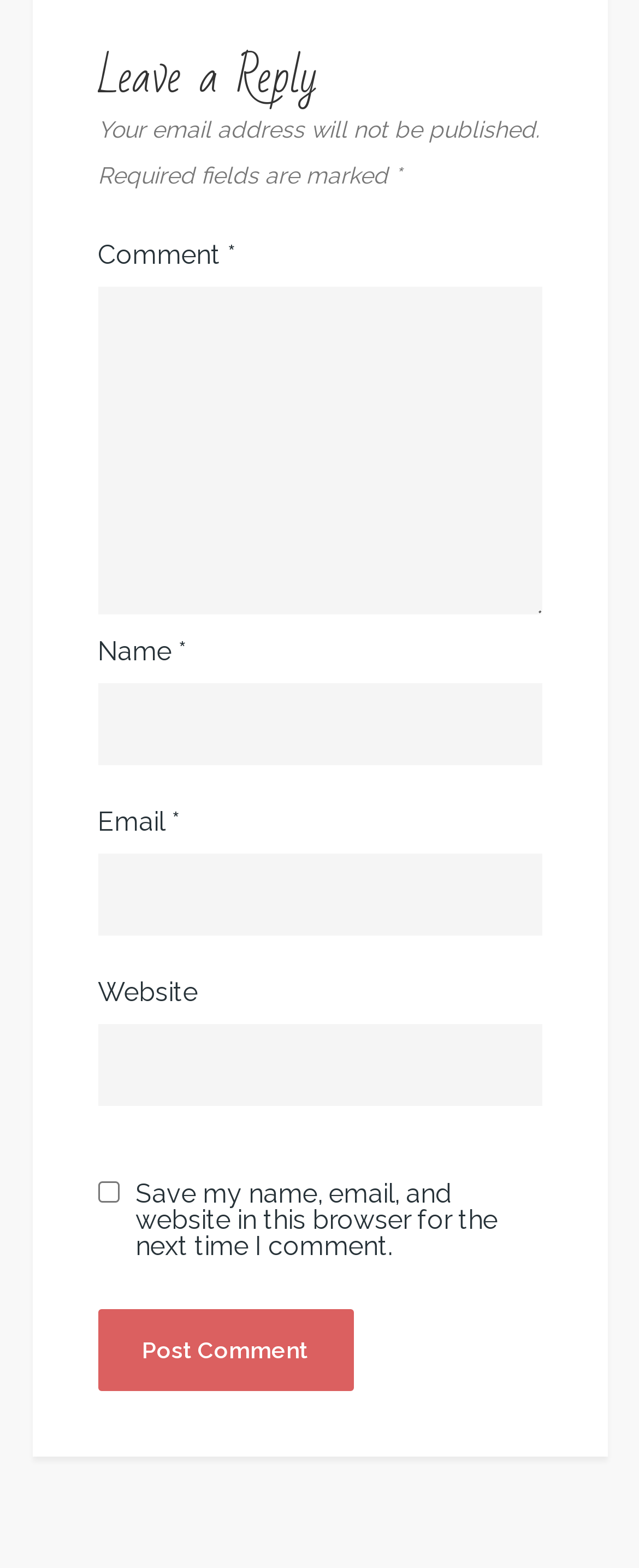Please answer the following question as detailed as possible based on the image: 
How many required fields are there?

There are three required fields marked with an asterisk (*) symbol: 'Comment', 'Name', and 'Email'. These fields are indicated as required by the presence of the asterisk symbol next to their labels.